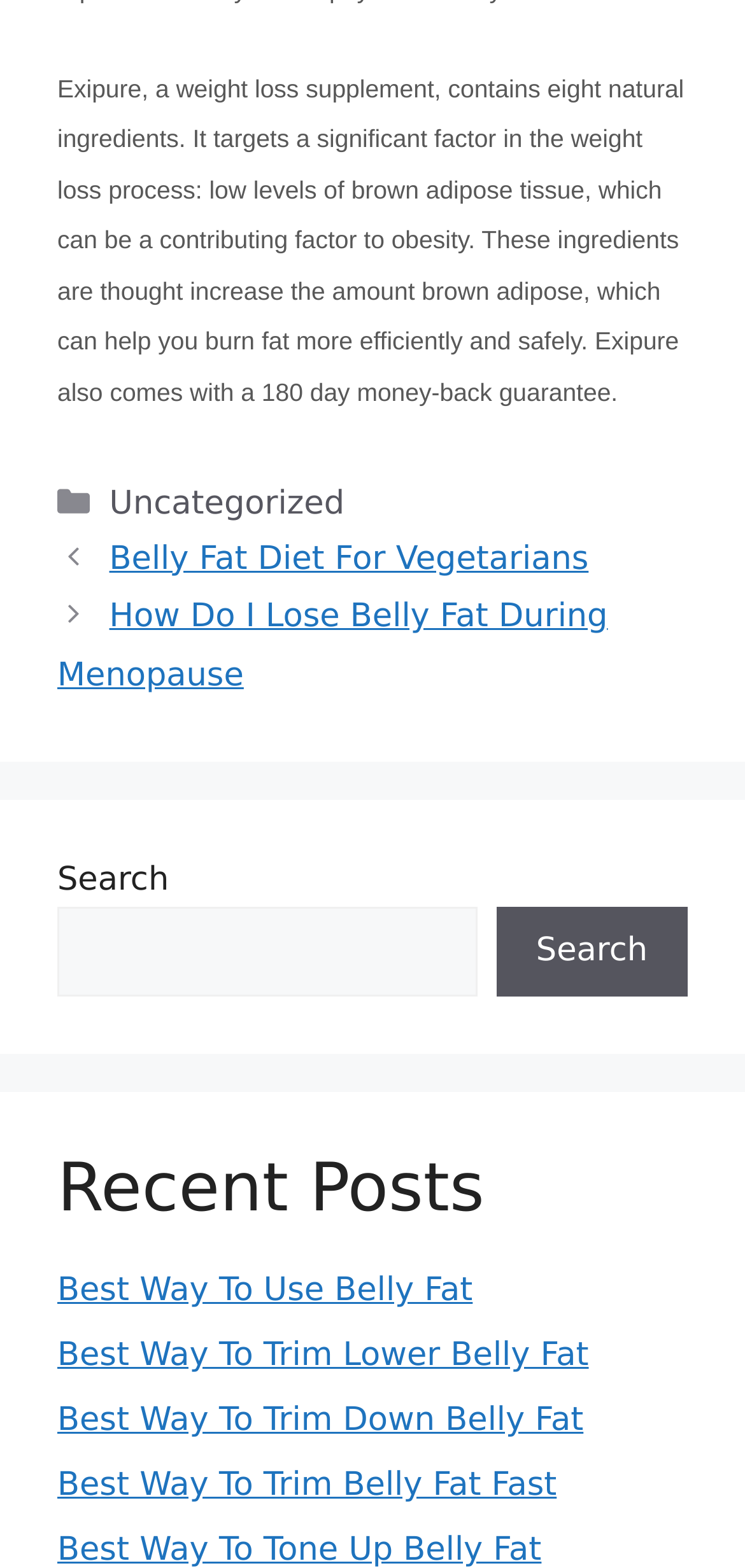Respond to the following query with just one word or a short phrase: 
What is the main topic of this webpage?

Weight loss